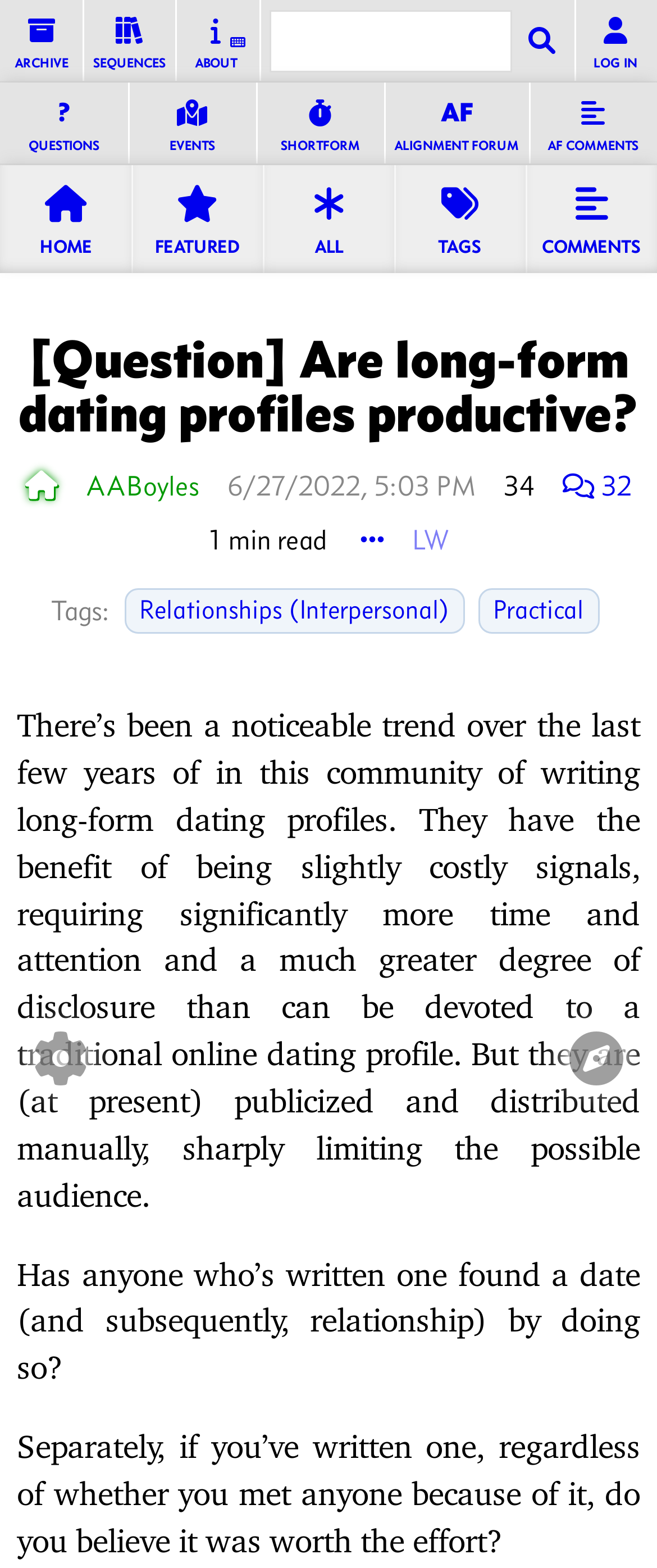Please identify the bounding box coordinates of the element I need to click to follow this instruction: "Search for a topic".

[0.41, 0.006, 0.779, 0.046]